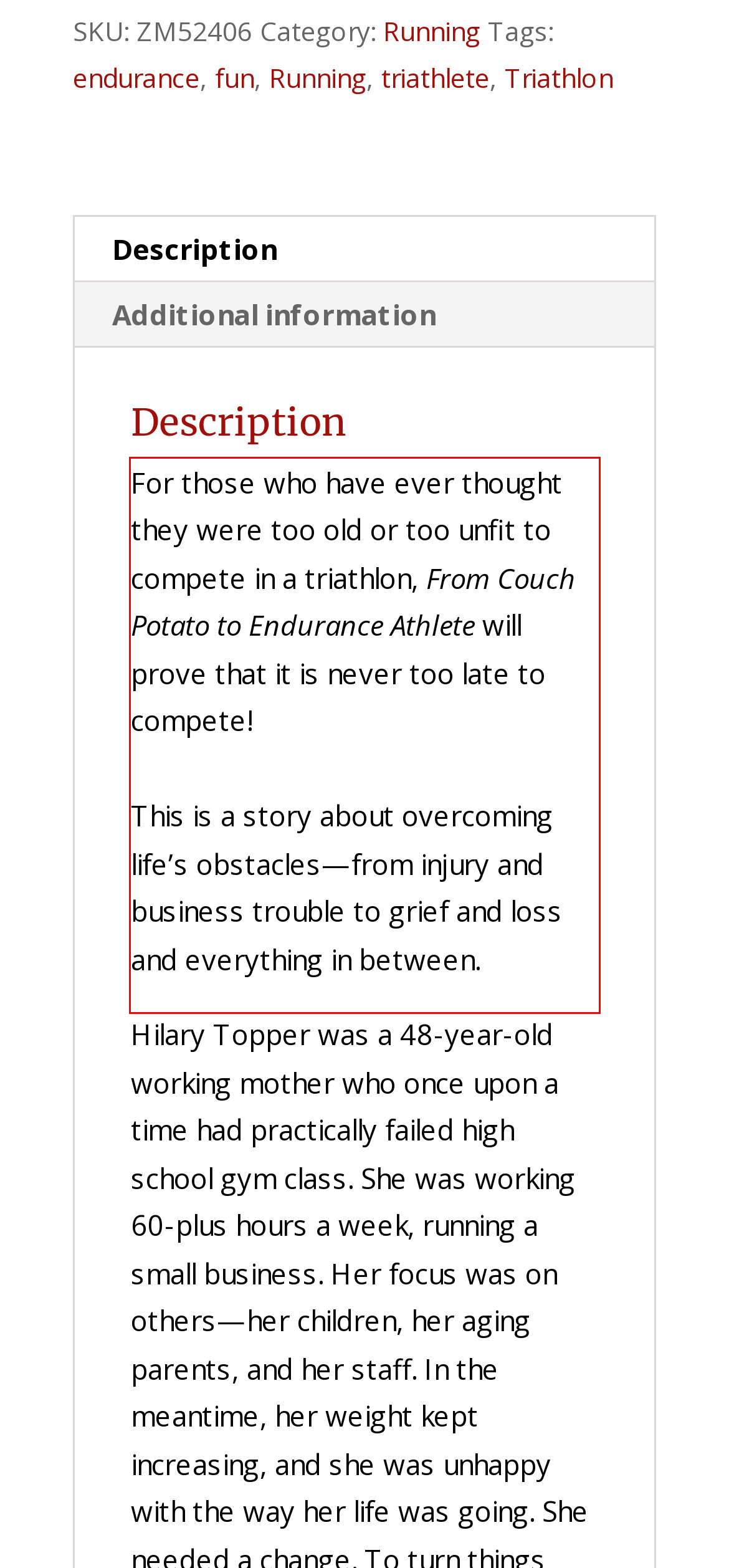You have a screenshot of a webpage with a red bounding box. Identify and extract the text content located inside the red bounding box.

For those who have ever thought they were too old or too unfit to compete in a triathlon, From Couch Potato to Endurance Athlete will prove that it is never too late to compete! This is a story about overcoming life’s obstacles—from injury and business trouble to grief and loss and everything in between.